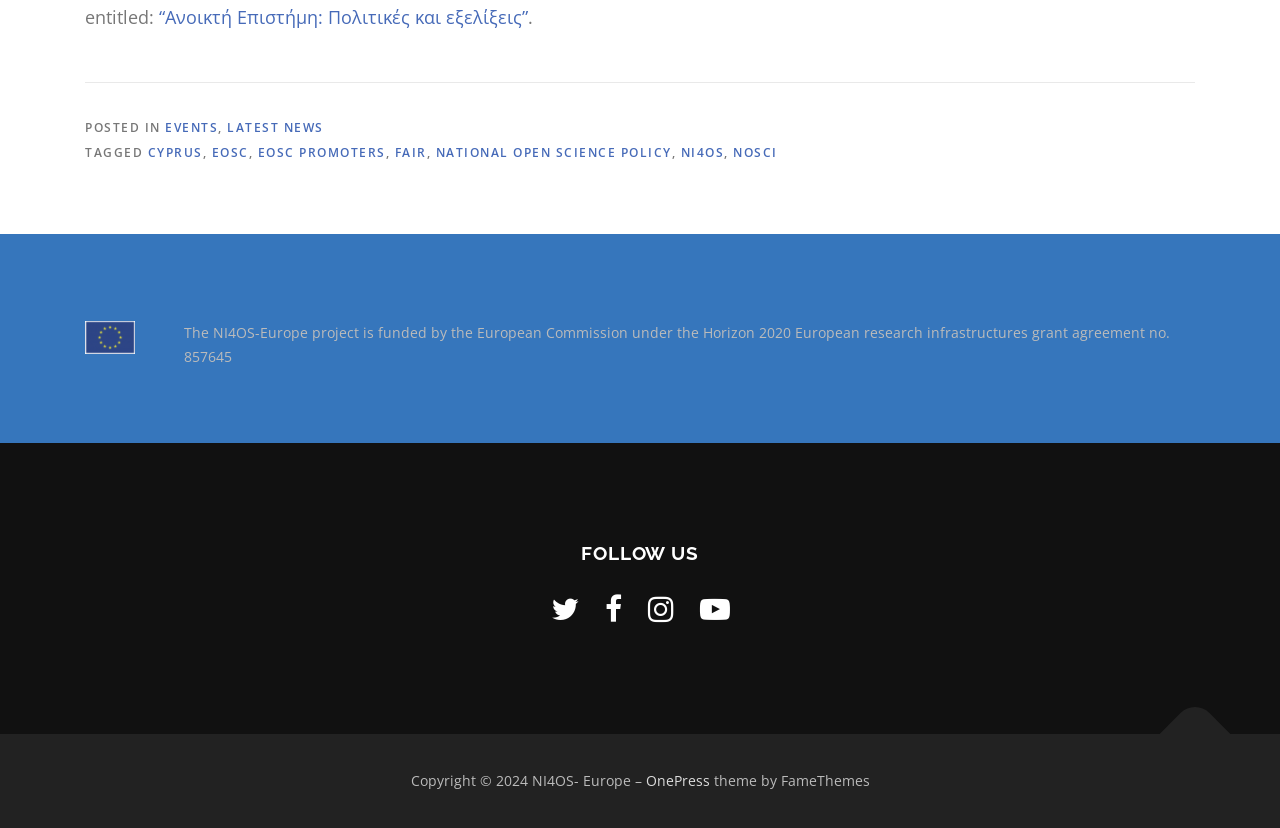Locate the bounding box coordinates of the element that should be clicked to fulfill the instruction: "Search for something".

None